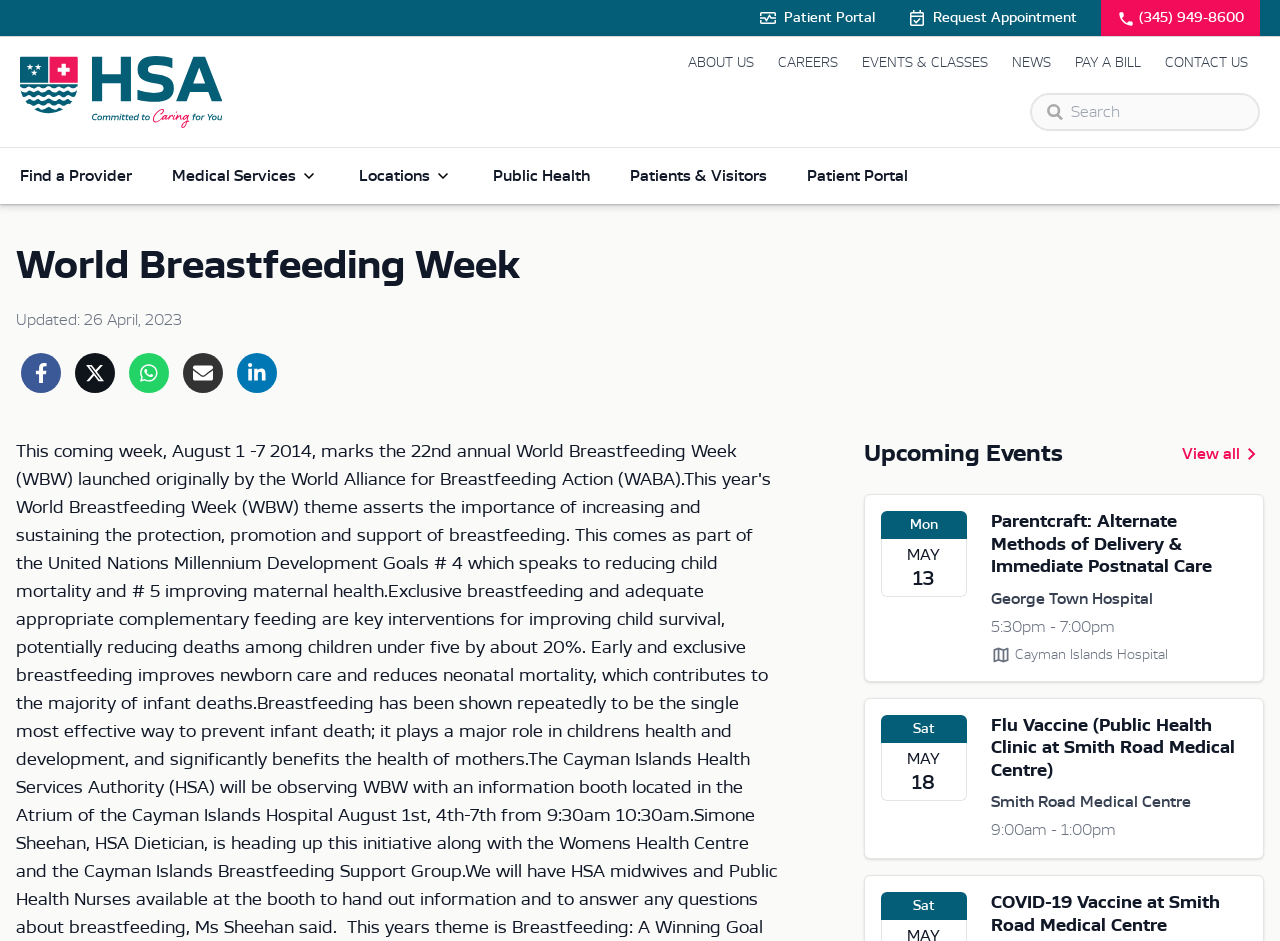Identify and provide the main heading of the webpage.

World Breastfeeding Week